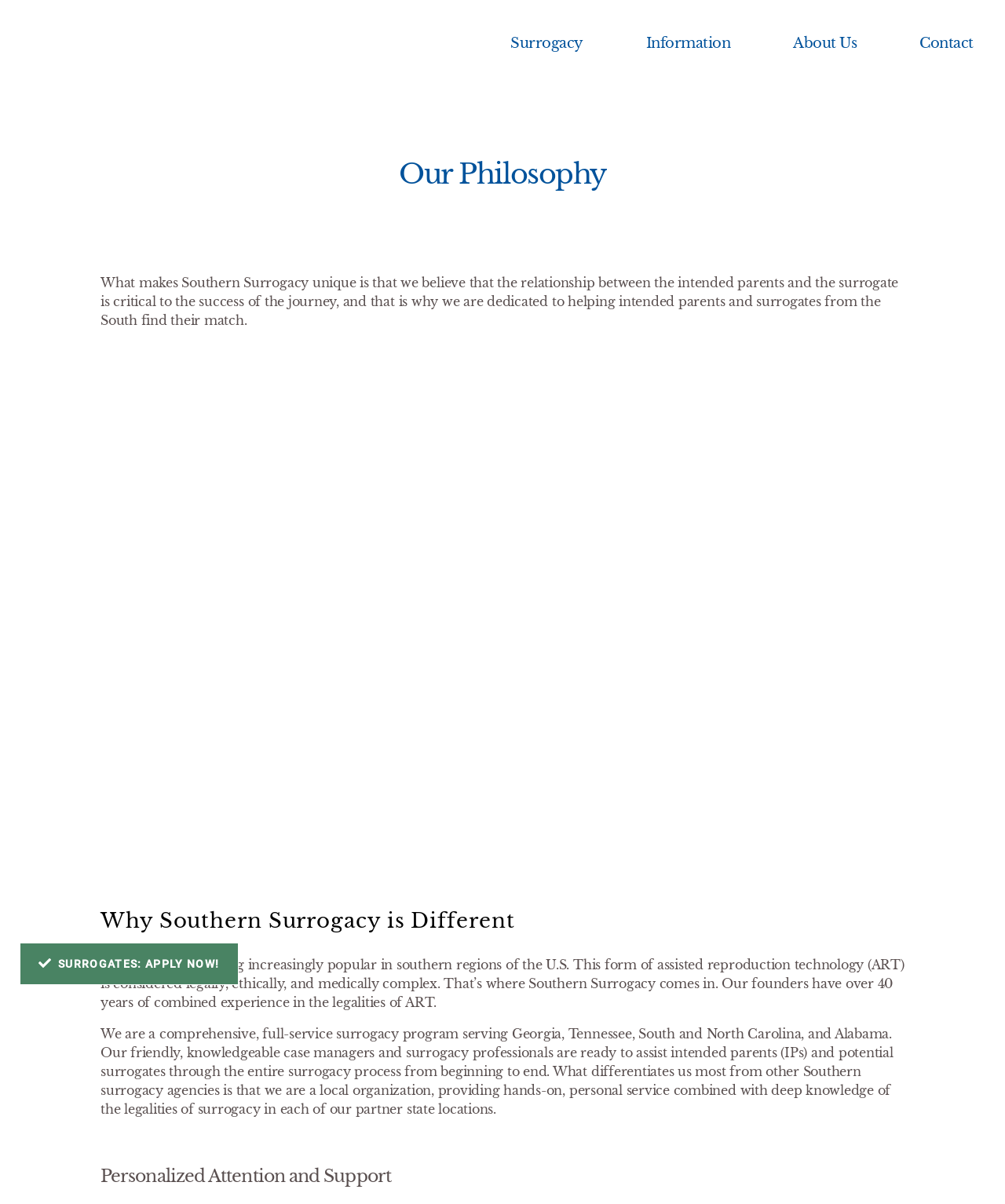Elaborate on the information and visuals displayed on the webpage.

The webpage is about the philosophy of Southern Surrogacy, a surrogacy agency. At the top left, there is a link to the agency's homepage, accompanied by a small logo image. Below this, a horizontal navigation menu spans across the page, containing links to "Surrogacy", "Information", "About Us", and "Contact".

The main content of the page is divided into sections, each with a heading. The first section, "Our Philosophy", is introduced by a heading at the top center of the page. Below this, a paragraph of text explains the agency's unique approach to surrogacy, emphasizing the importance of the relationship between intended parents and surrogates.

To the right of this text, a large figure or image takes up most of the page's width. Below this, another section begins, titled "Why Southern Surrogacy is Different". This section consists of two paragraphs of text, which describe the agency's experience and services in the field of surrogacy, highlighting their comprehensive and personalized approach.

Finally, at the bottom left of the page, a call-to-action link "SURROGATES: APPLY NOW!" encourages potential surrogates to take action.